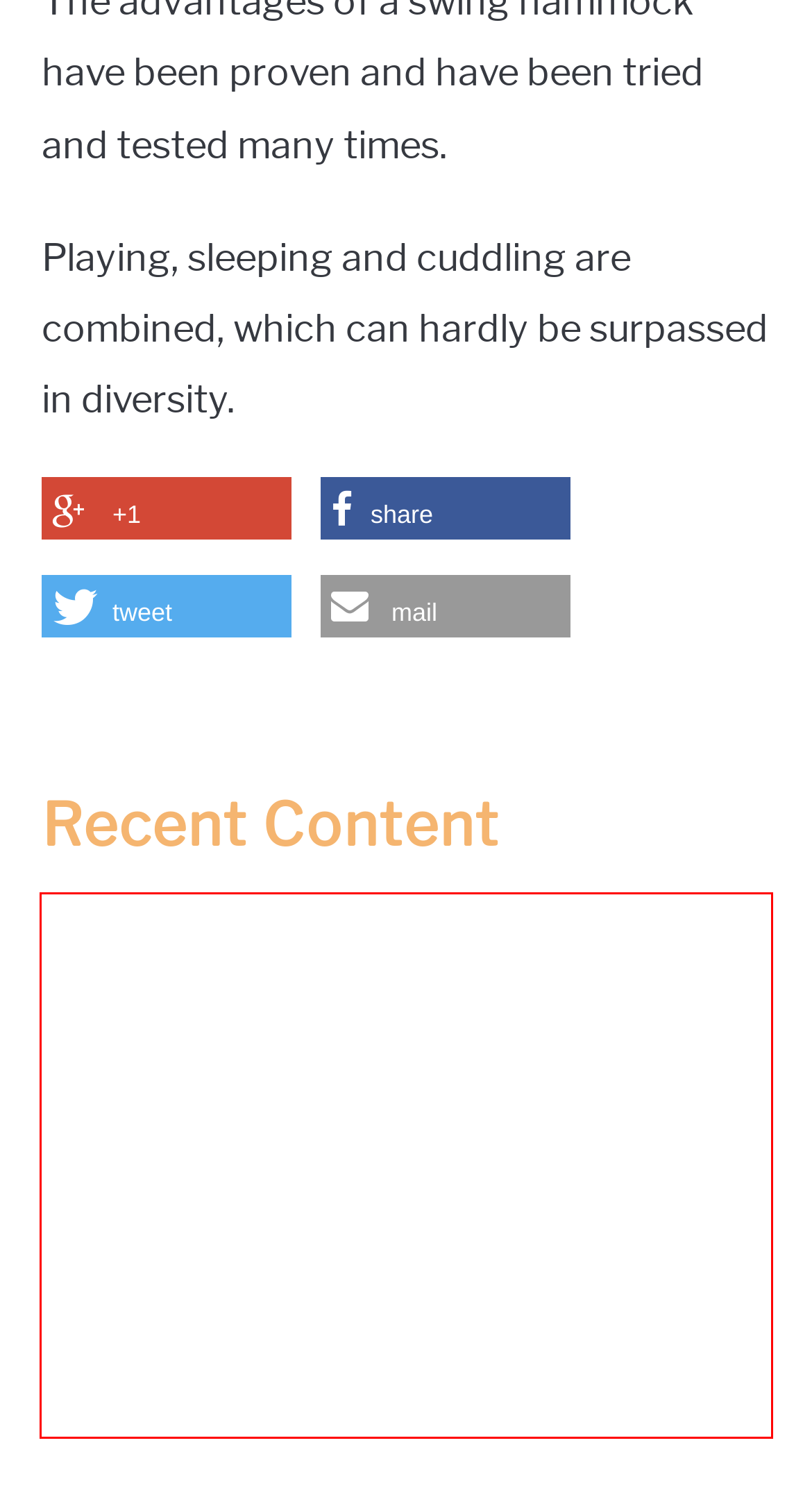Examine the screenshot of a webpage with a red rectangle bounding box. Select the most accurate webpage description that matches the new webpage after clicking the element within the bounding box. Here are the candidates:
A. What is a baby swing hammock? - All about Baby bed with swing & rocker
B. Handling Archive - Swing Hammocks - baby bed with swing & rocker
C. Imprint - Swing Hammocks - baby bed with swing & rocker
D. Baby swing hammocks and cradles xl for large children and adults -
E. Will my baby ever sleep in a normal crib or baby cot too? - Swinging Babybed
F. Home - Swing Hammocks - baby bed with swing & rocker
G. Health Archive - Swing Hammocks - baby bed with swing & rocker
H. Safety Archive - Swing Hammocks - baby bed with swing & rocker

D